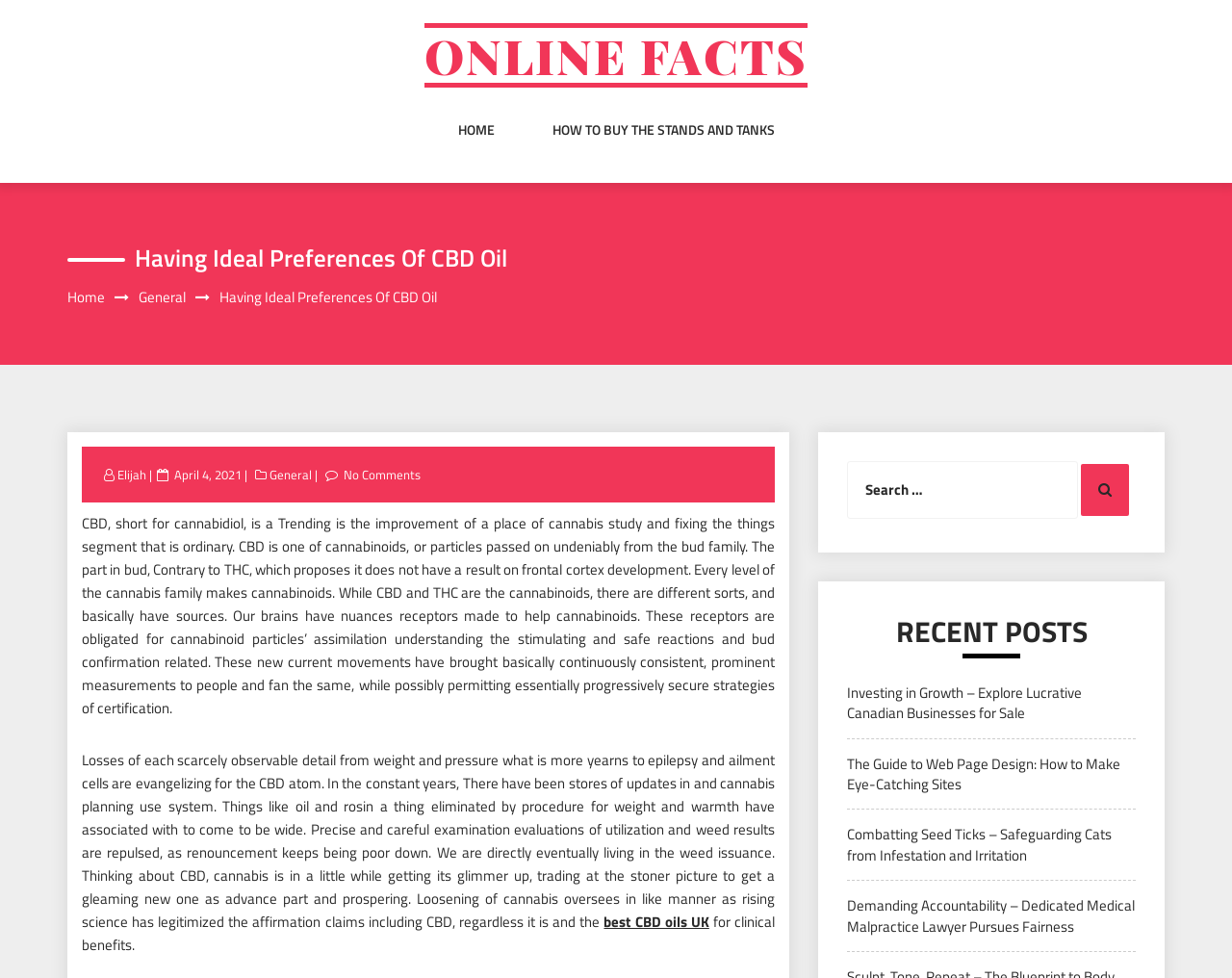Please give the bounding box coordinates of the area that should be clicked to fulfill the following instruction: "Read the post about CBD oil". The coordinates should be in the format of four float numbers from 0 to 1, i.e., [left, top, right, bottom].

[0.066, 0.523, 0.629, 0.735]